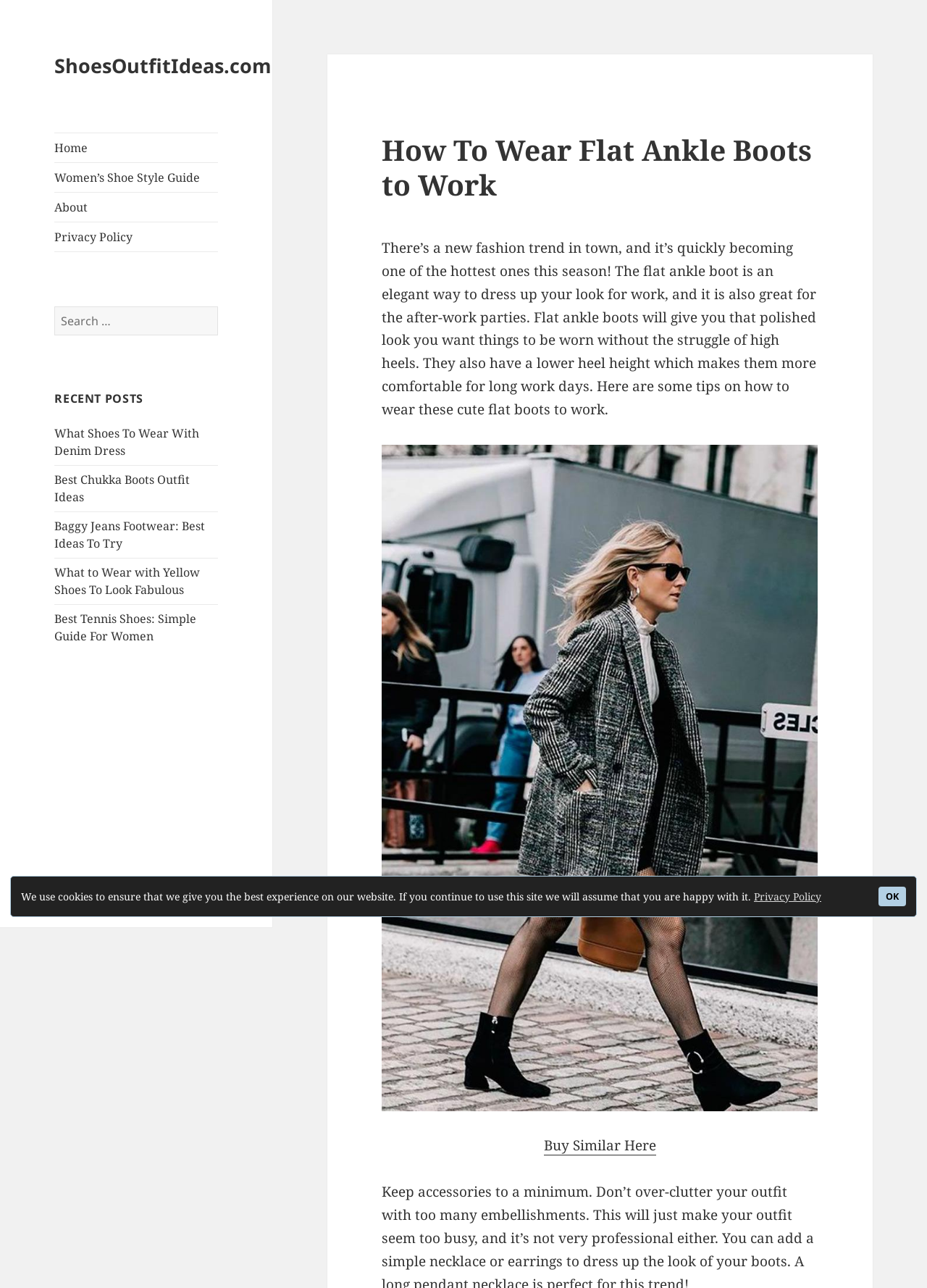Please identify the bounding box coordinates of the area I need to click to accomplish the following instruction: "View the 'SERVICES' page".

None